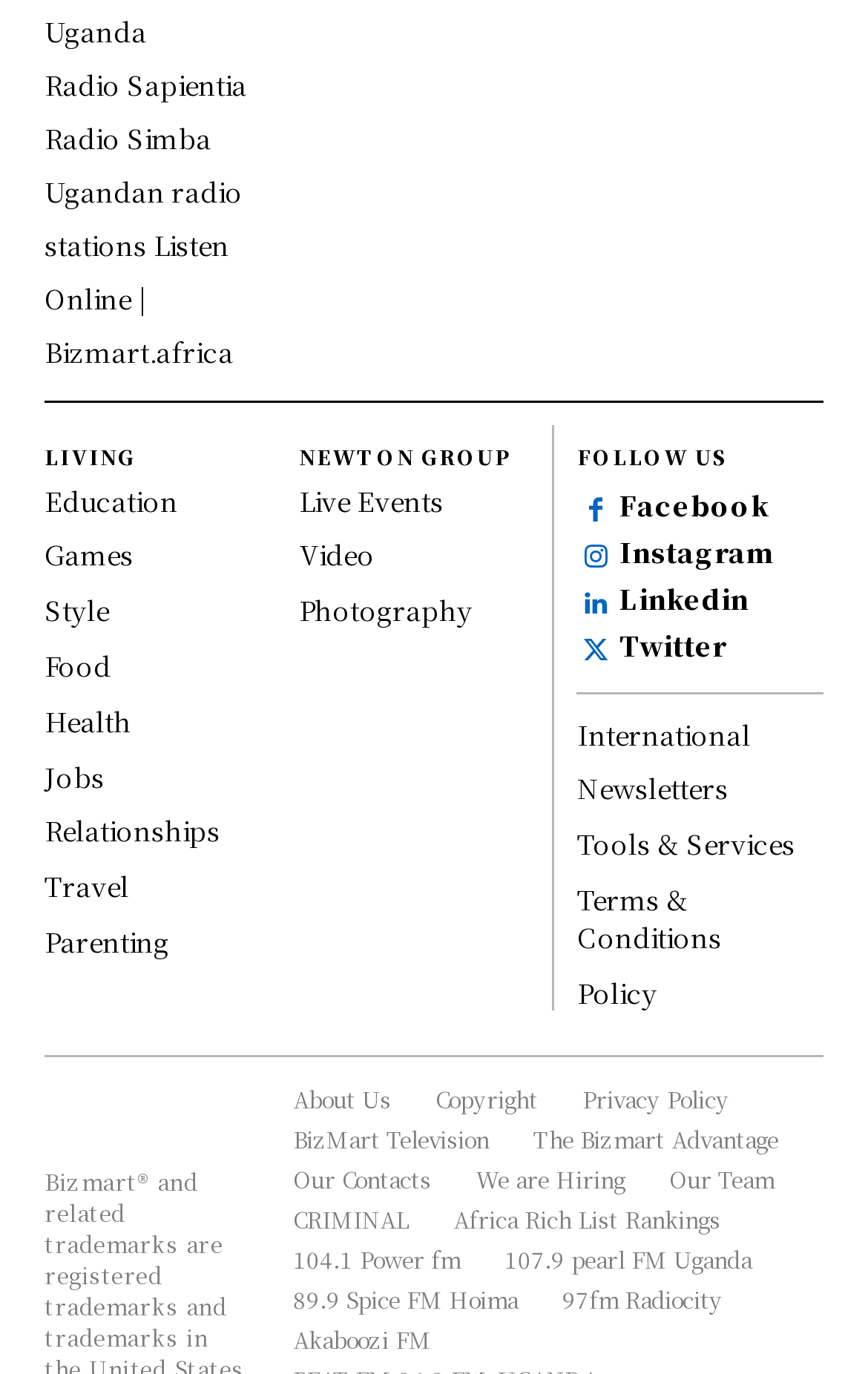Bounding box coordinates should be provided in the format (top-left x, top-left y, bottom-right x, bottom-right y) with all values between 0 and 1. Identify the bounding box for this UI element: Africa Rich List Rankings

[0.522, 0.874, 0.83, 0.903]